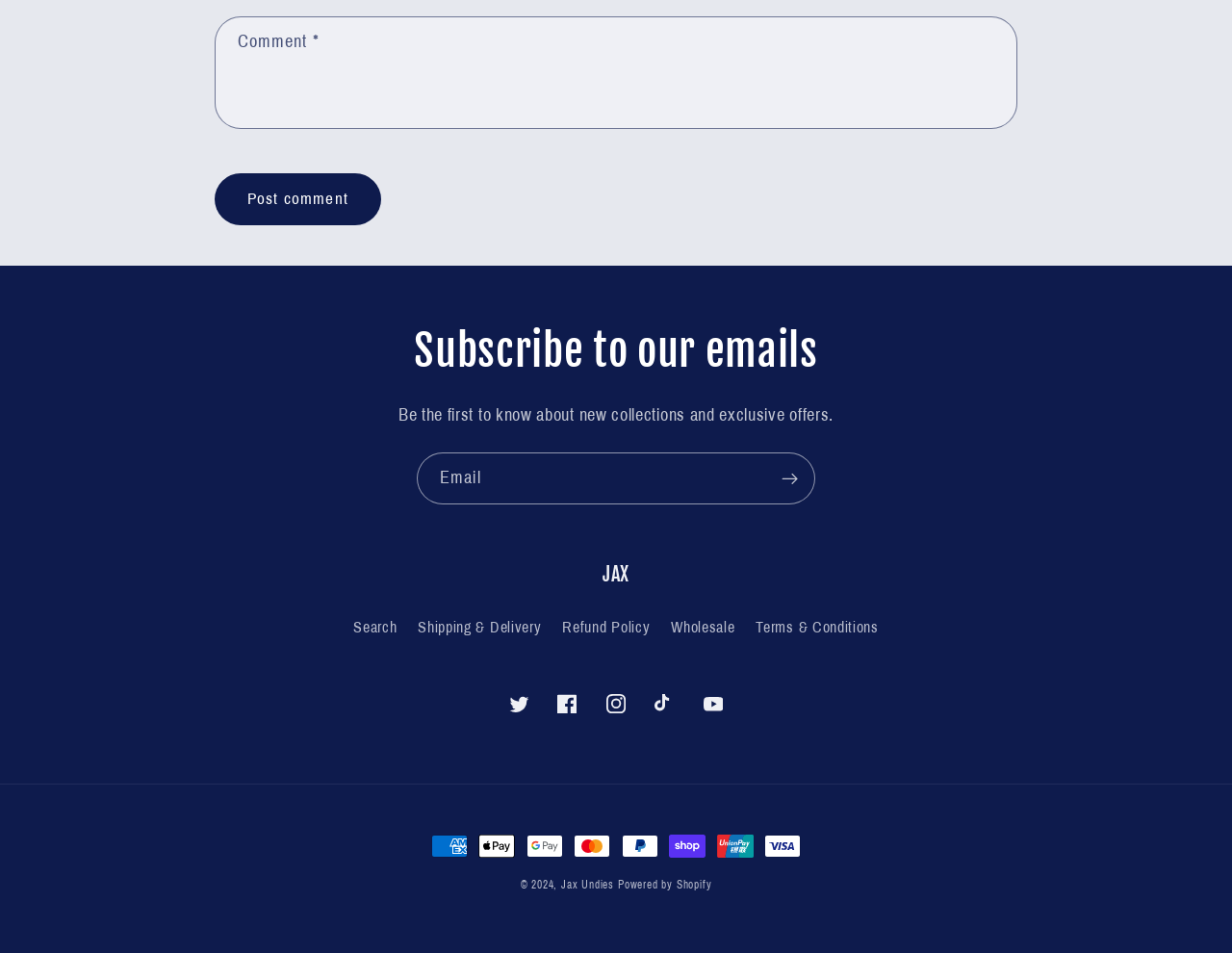Locate the bounding box coordinates of the element's region that should be clicked to carry out the following instruction: "search for something". The coordinates need to be four float numbers between 0 and 1, i.e., [left, top, right, bottom].

[0.287, 0.645, 0.322, 0.678]